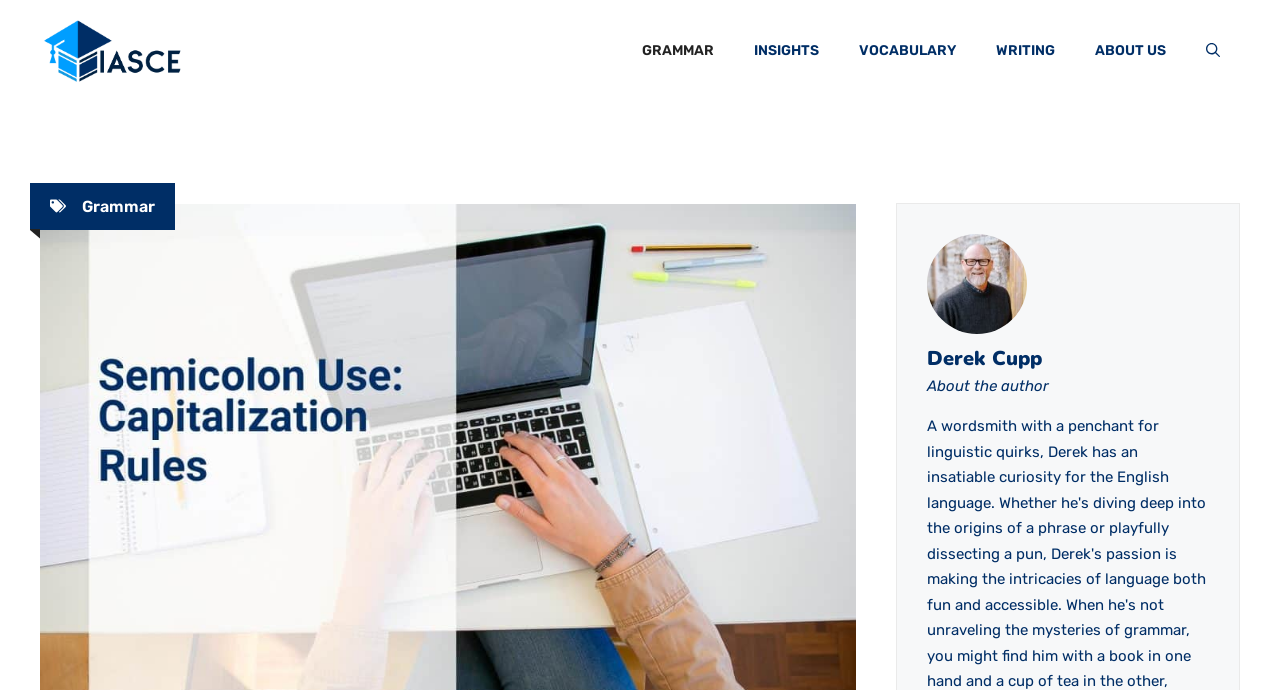What is the name of the author?
Based on the image content, provide your answer in one word or a short phrase.

Derek Cupp